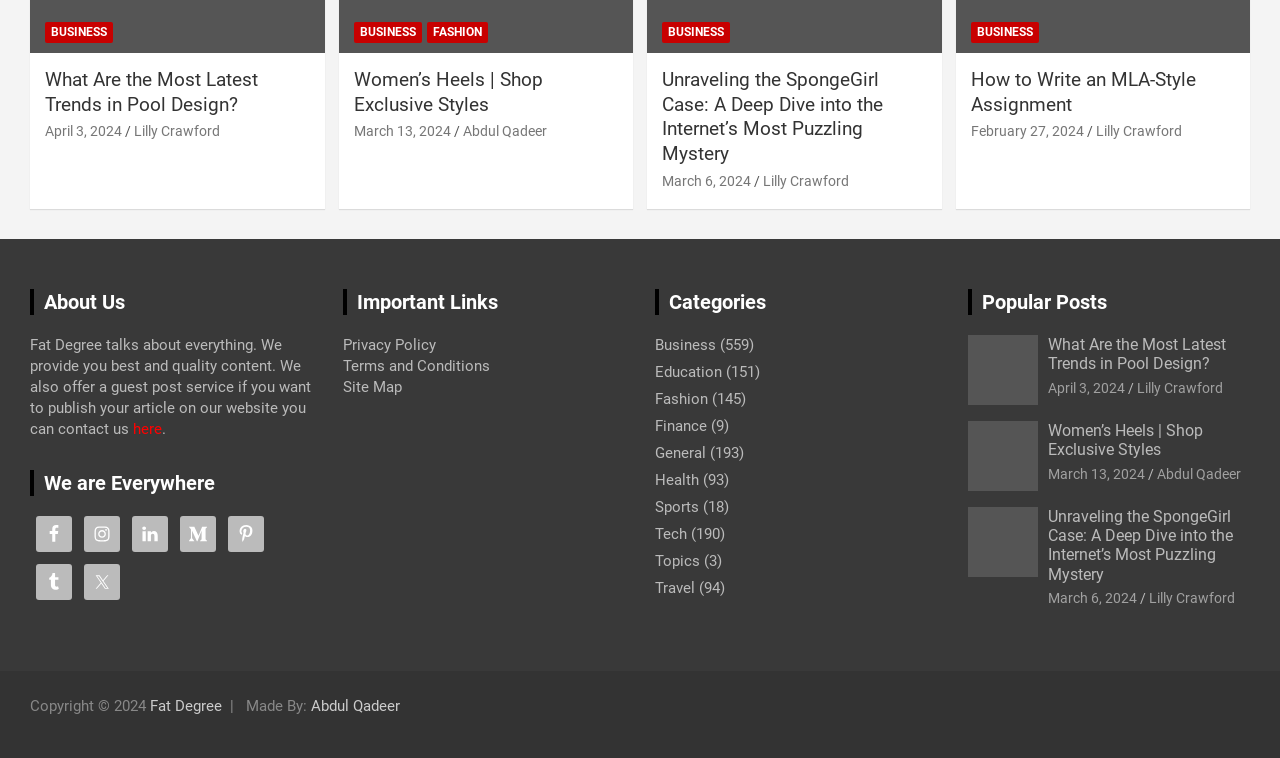Please locate the bounding box coordinates for the element that should be clicked to achieve the following instruction: "Read about What Are the Most Latest Trends in Pool Design?". Ensure the coordinates are given as four float numbers between 0 and 1, i.e., [left, top, right, bottom].

[0.035, 0.089, 0.242, 0.155]